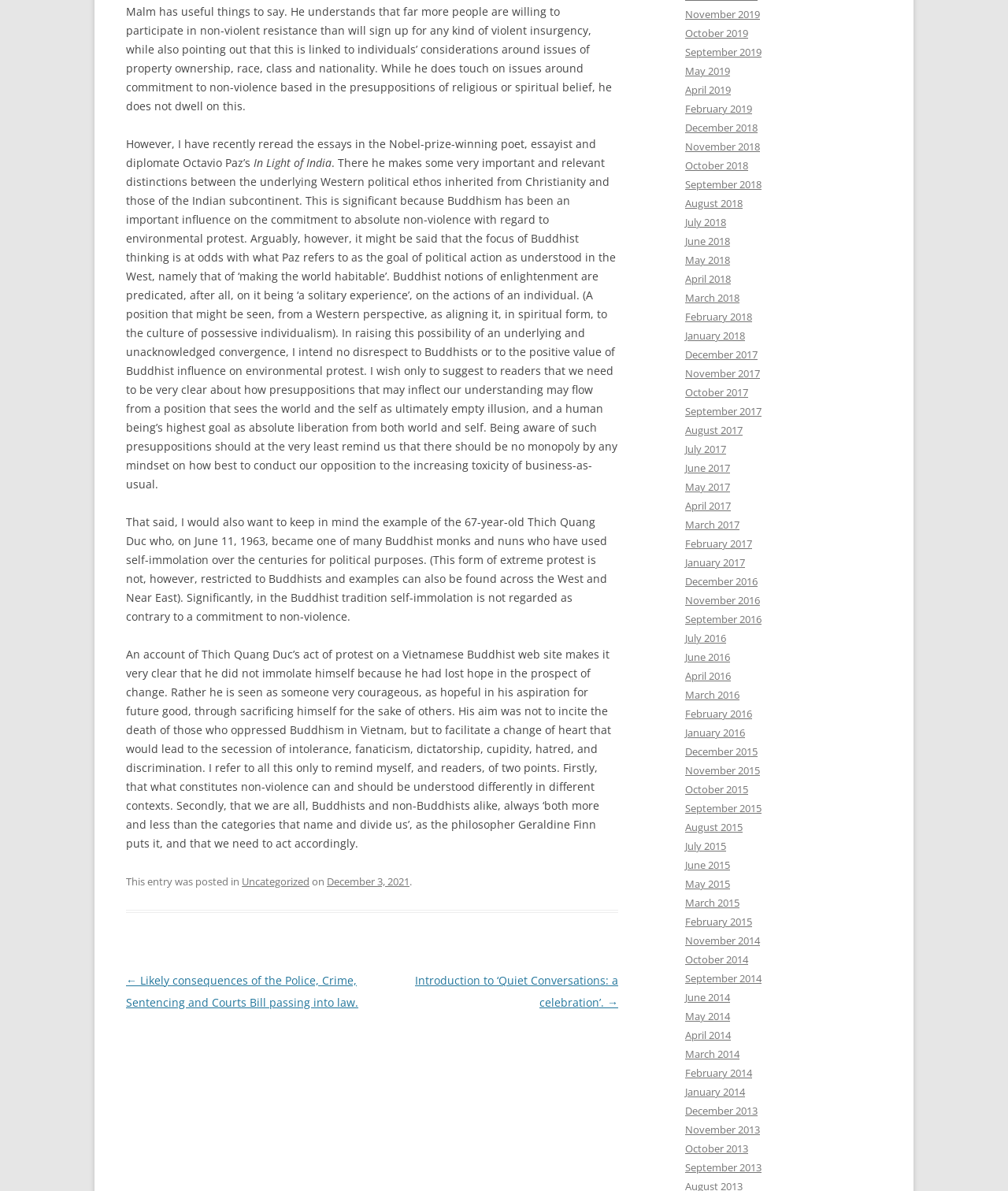Identify the bounding box coordinates of the specific part of the webpage to click to complete this instruction: "Click on the 'Uncategorized' link".

[0.24, 0.734, 0.307, 0.746]